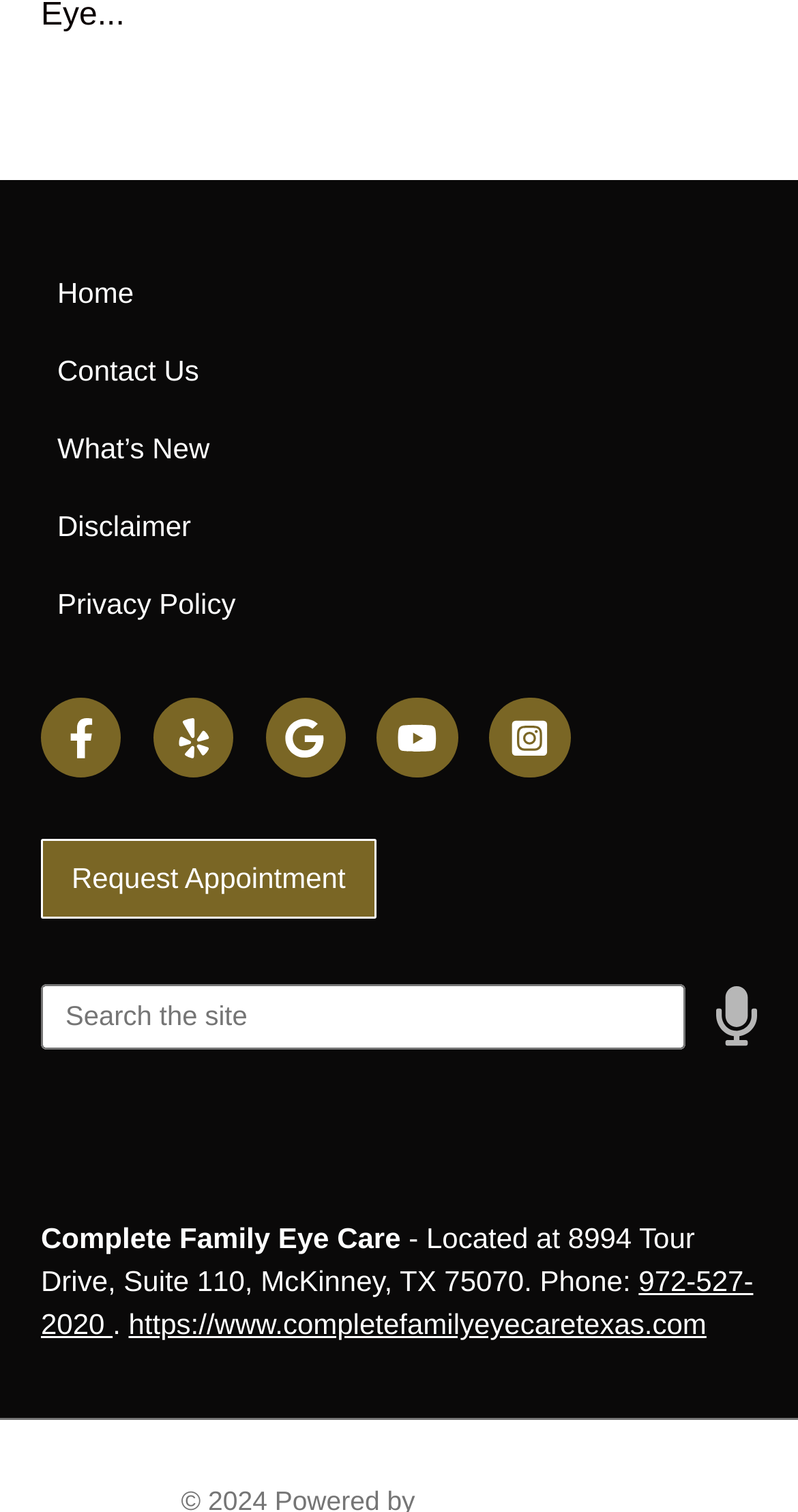Please find the bounding box coordinates (top-left x, top-left y, bottom-right x, bottom-right y) in the screenshot for the UI element described as follows: https://www.completefamilyeyecaretexas.com

[0.161, 0.865, 0.885, 0.887]